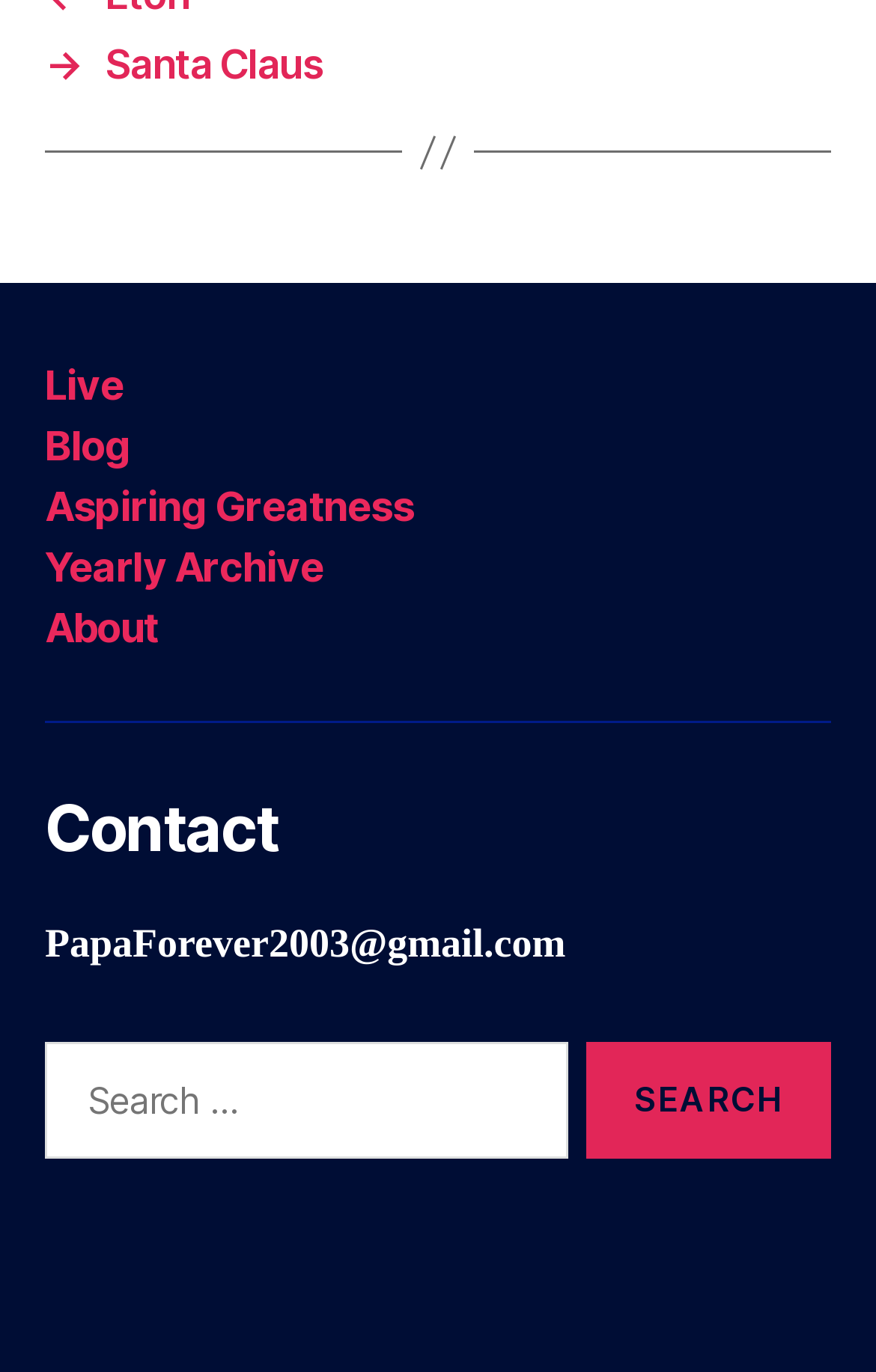Based on the element description → Santa Claus, identify the bounding box coordinates for the UI element. The coordinates should be in the format (top-left x, top-left y, bottom-right x, bottom-right y) and within the 0 to 1 range.

[0.051, 0.03, 0.949, 0.064]